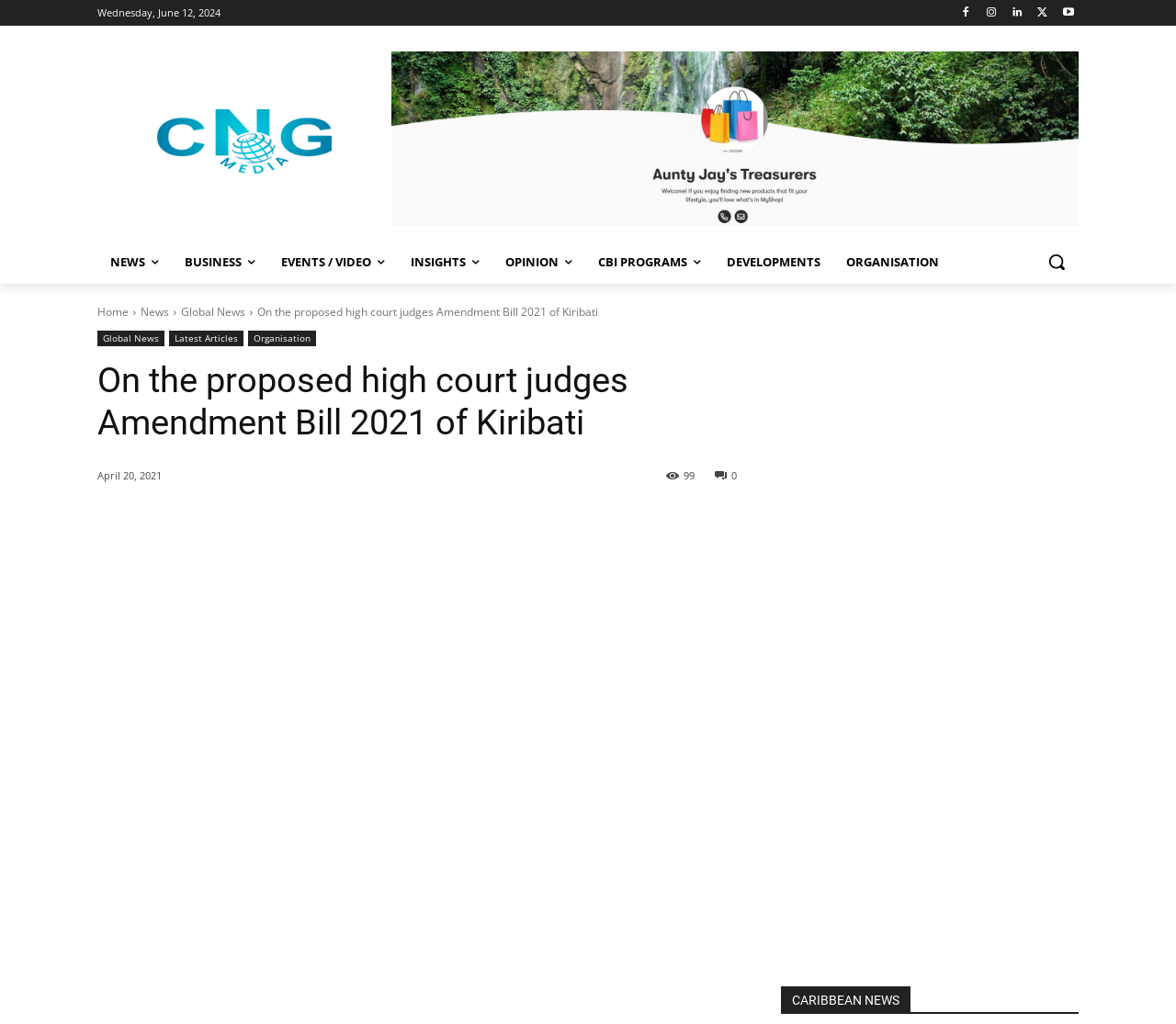What is the title of the news section?
Using the image as a reference, answer the question with a short word or phrase.

CARIBBEAN NEWS